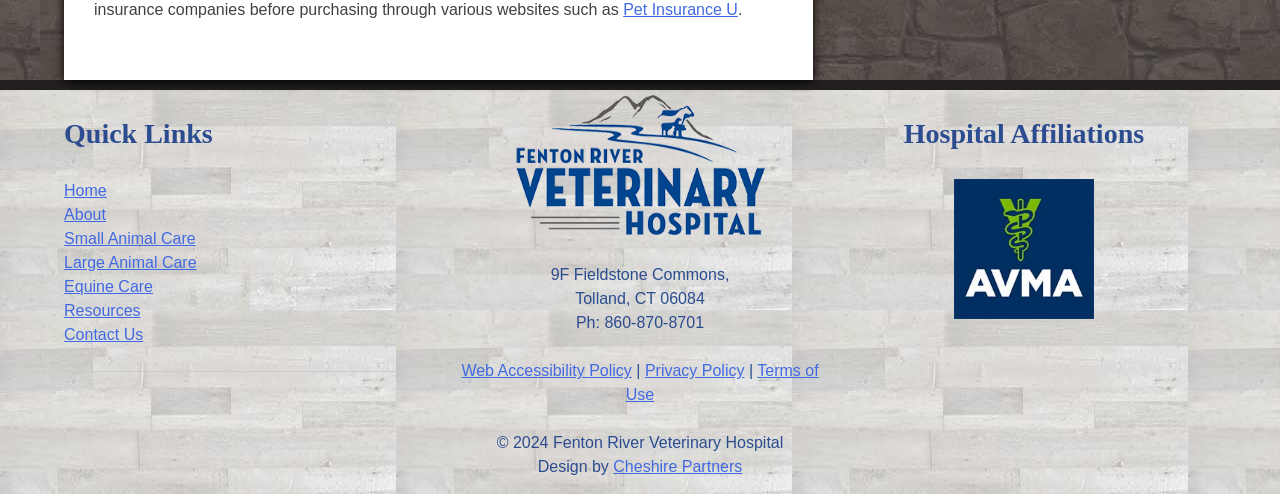What is the city where the hospital is located?
Give a one-word or short-phrase answer derived from the screenshot.

Tolland